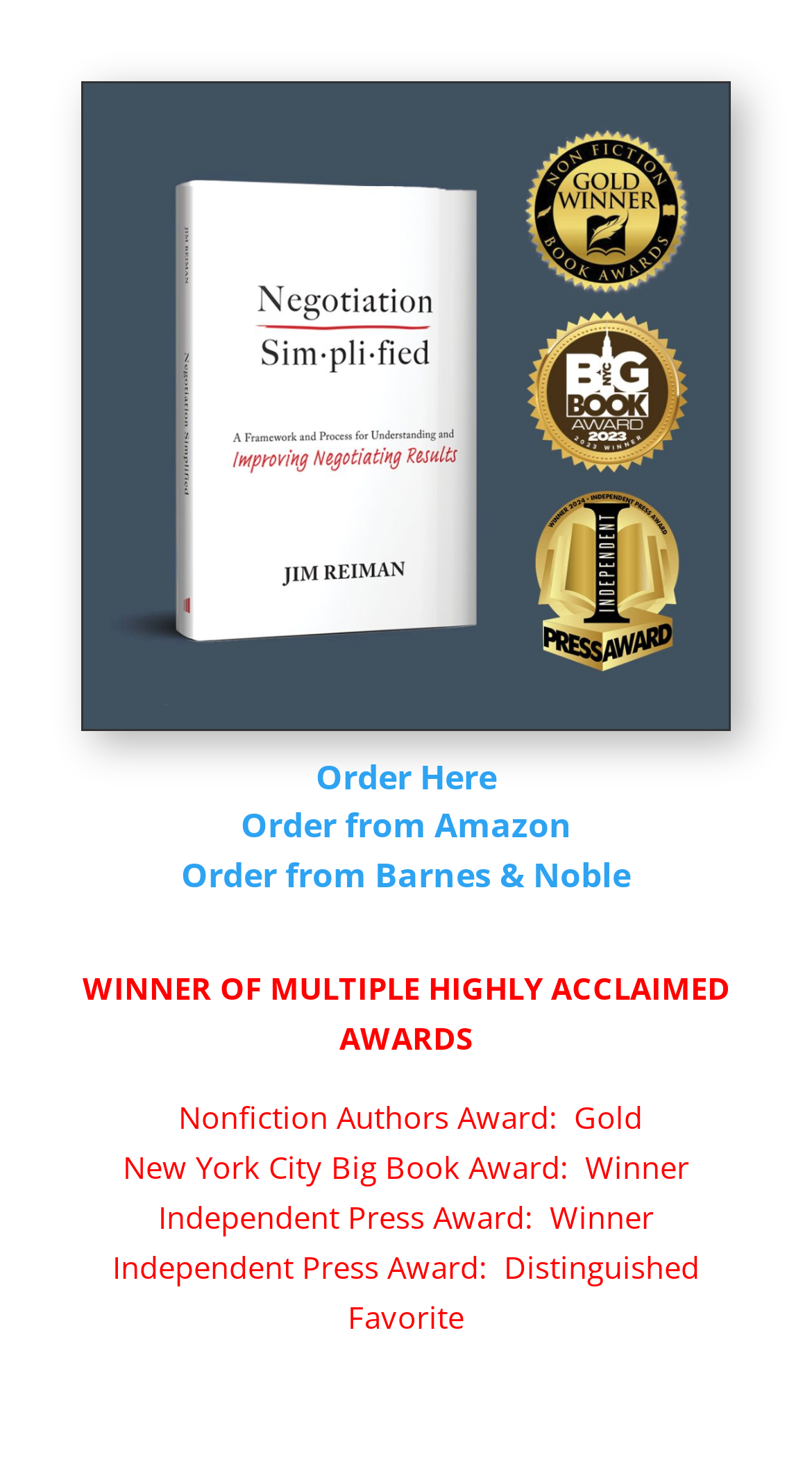Determine the bounding box for the HTML element described here: "Order from Amazon". The coordinates should be given as [left, top, right, bottom] with each number being a float between 0 and 1.

[0.296, 0.55, 0.704, 0.581]